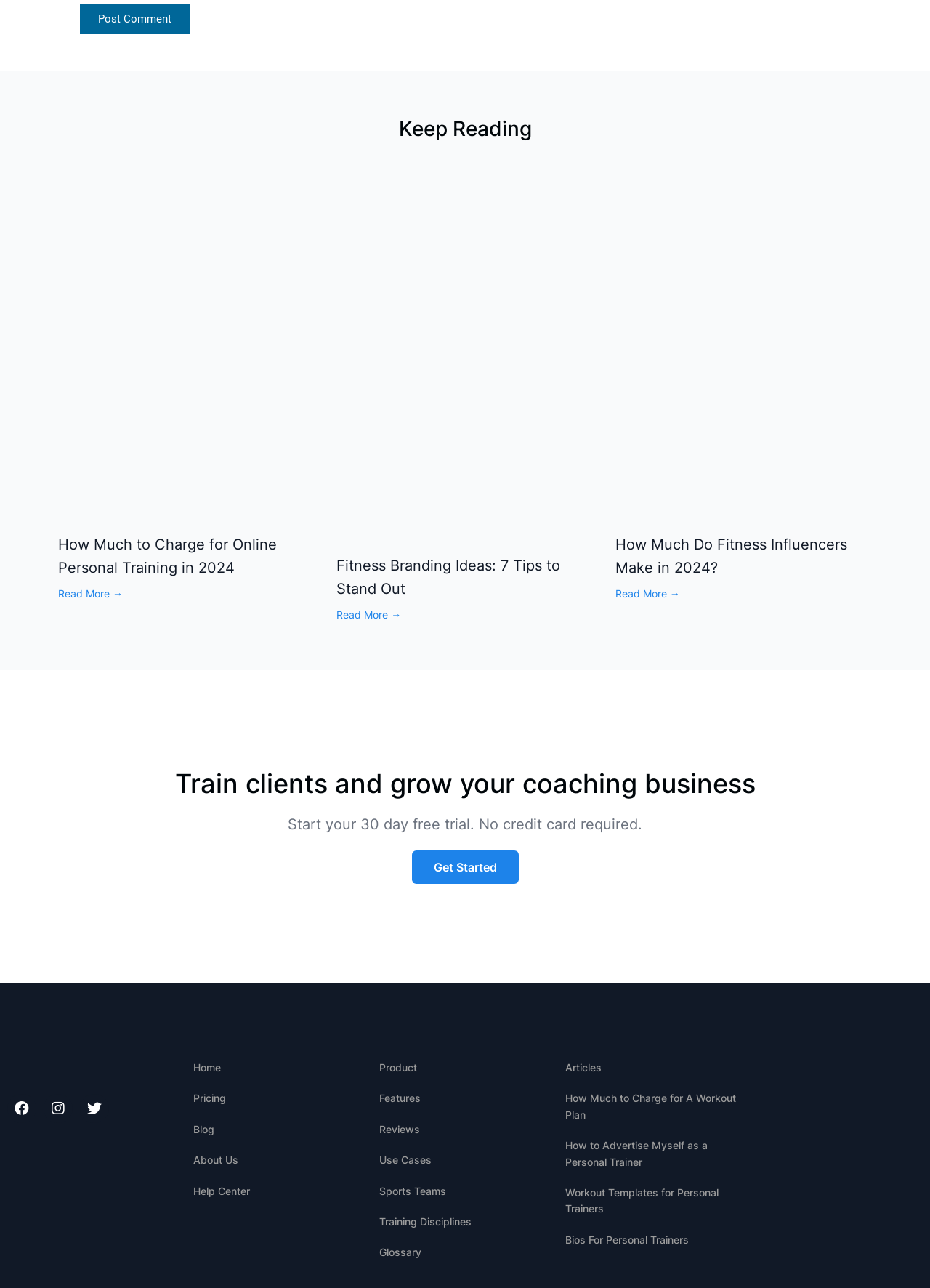What is the purpose of the 'Post Comment' button?
Look at the image and respond with a single word or a short phrase.

To post a comment